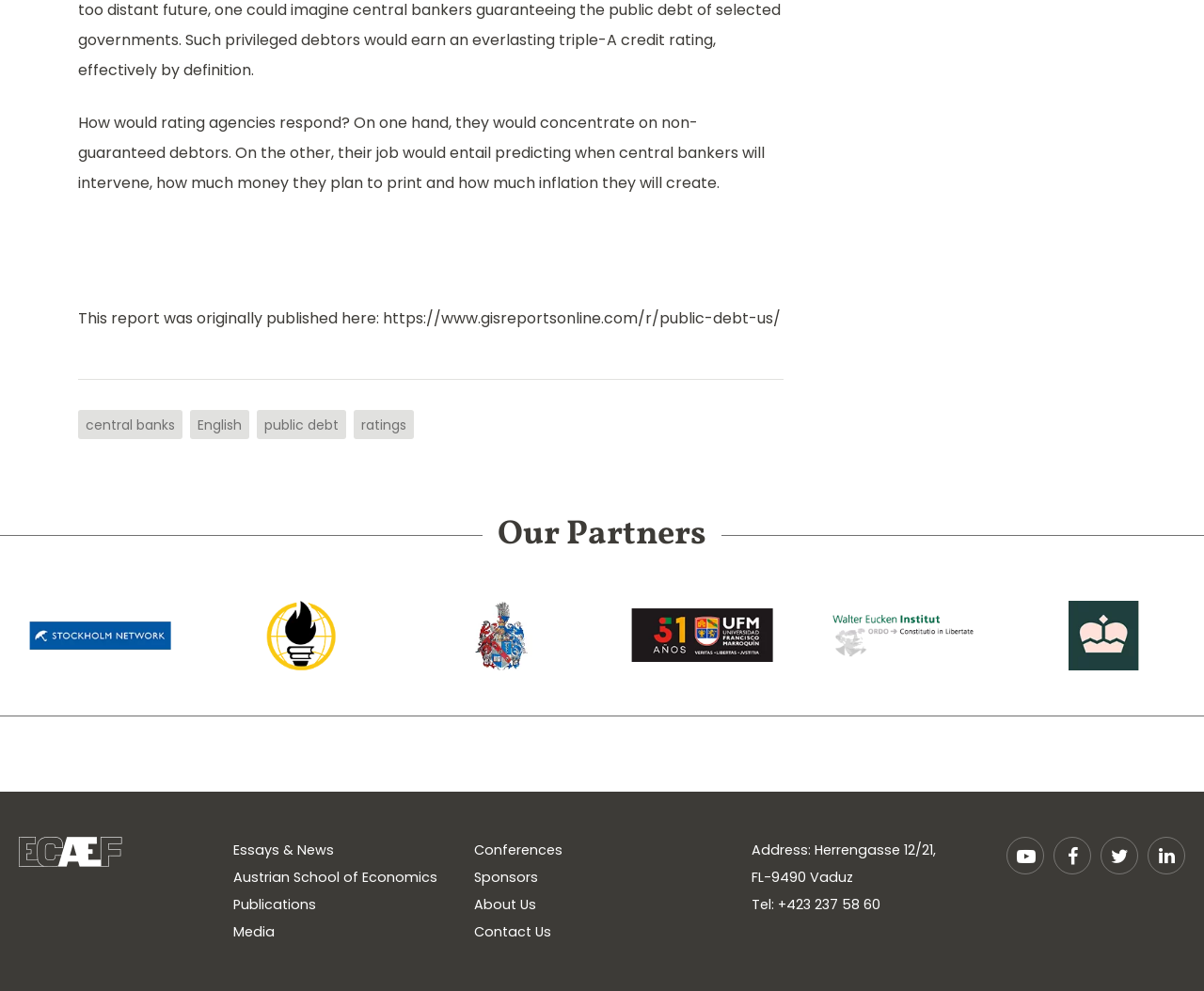Provide the bounding box coordinates for the UI element that is described as: "Austrian School of Economics".

[0.191, 0.873, 0.366, 0.898]